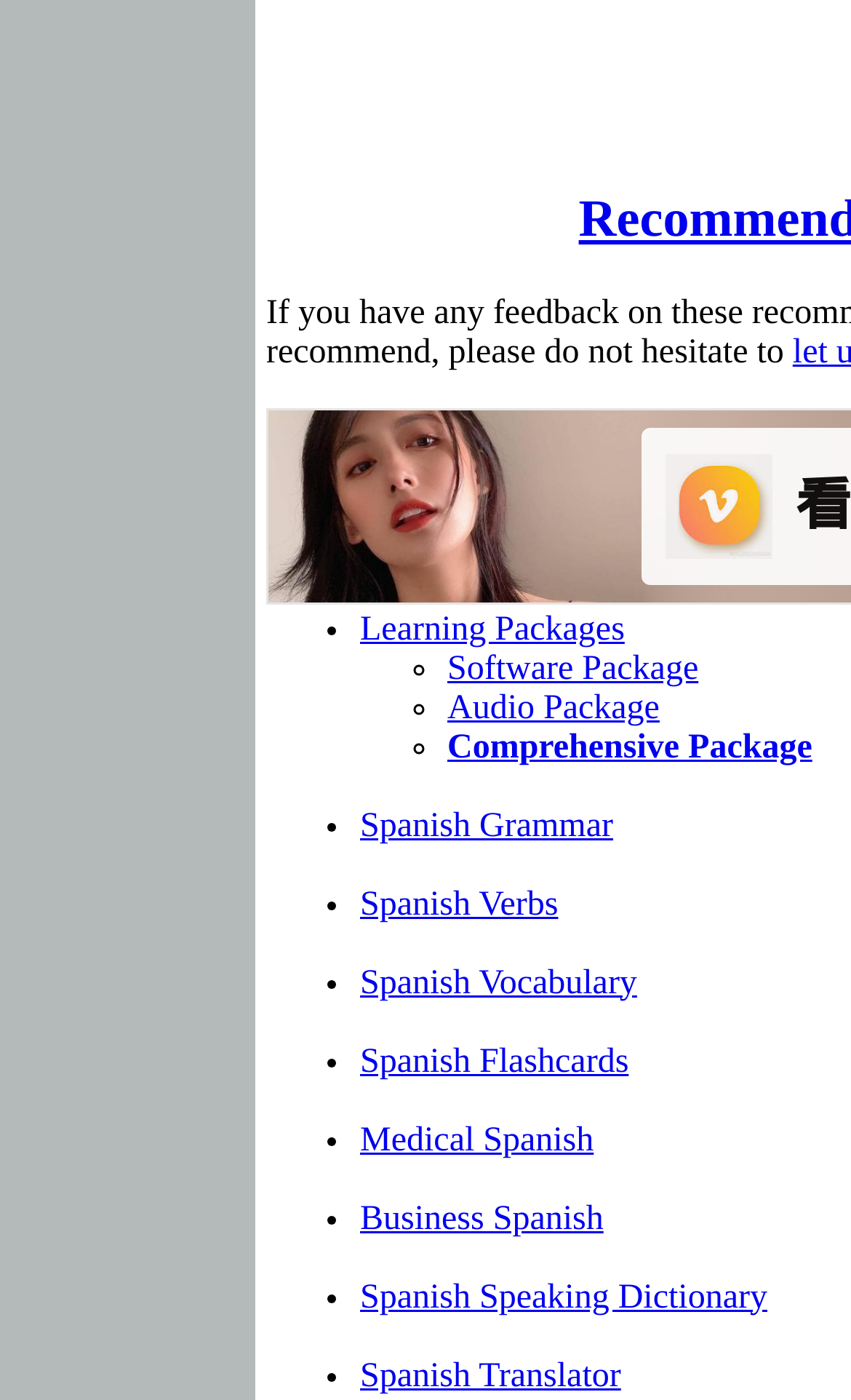Please determine the bounding box coordinates of the element's region to click for the following instruction: "Access Spanish Translator".

[0.423, 0.969, 0.73, 0.996]